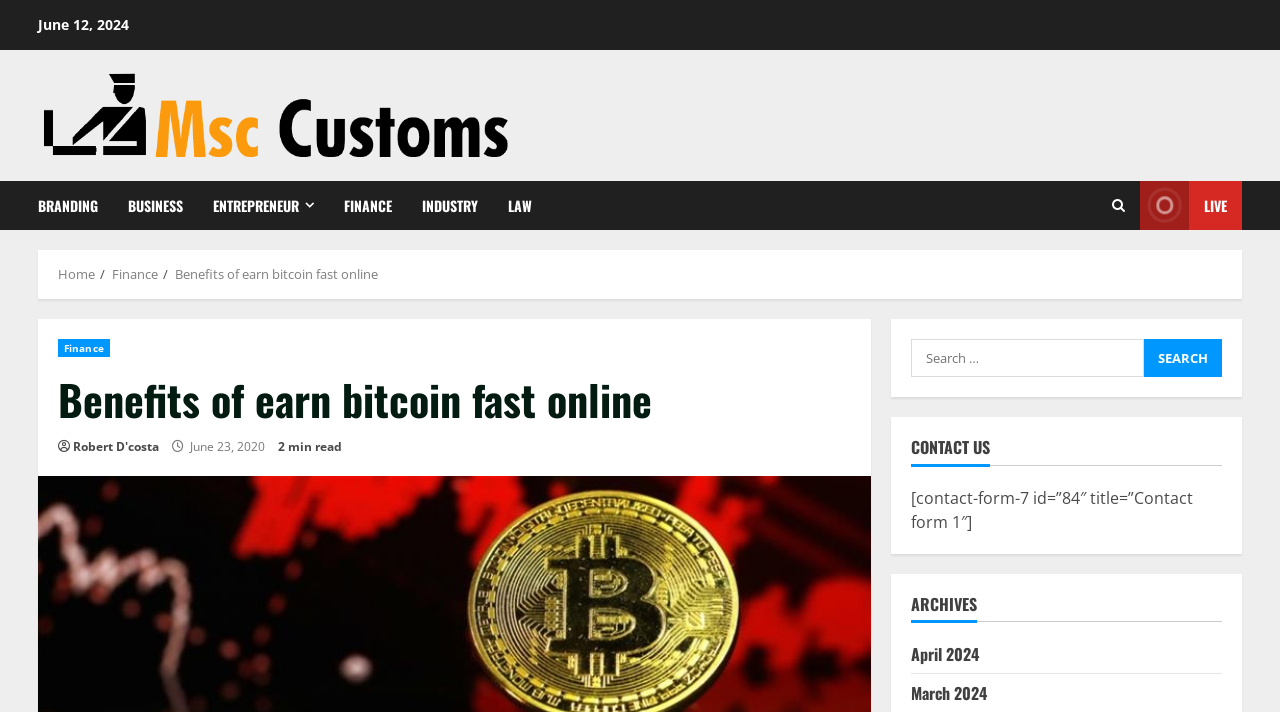What is the purpose of the search bar?
Refer to the screenshot and answer in one word or phrase.

Search for: